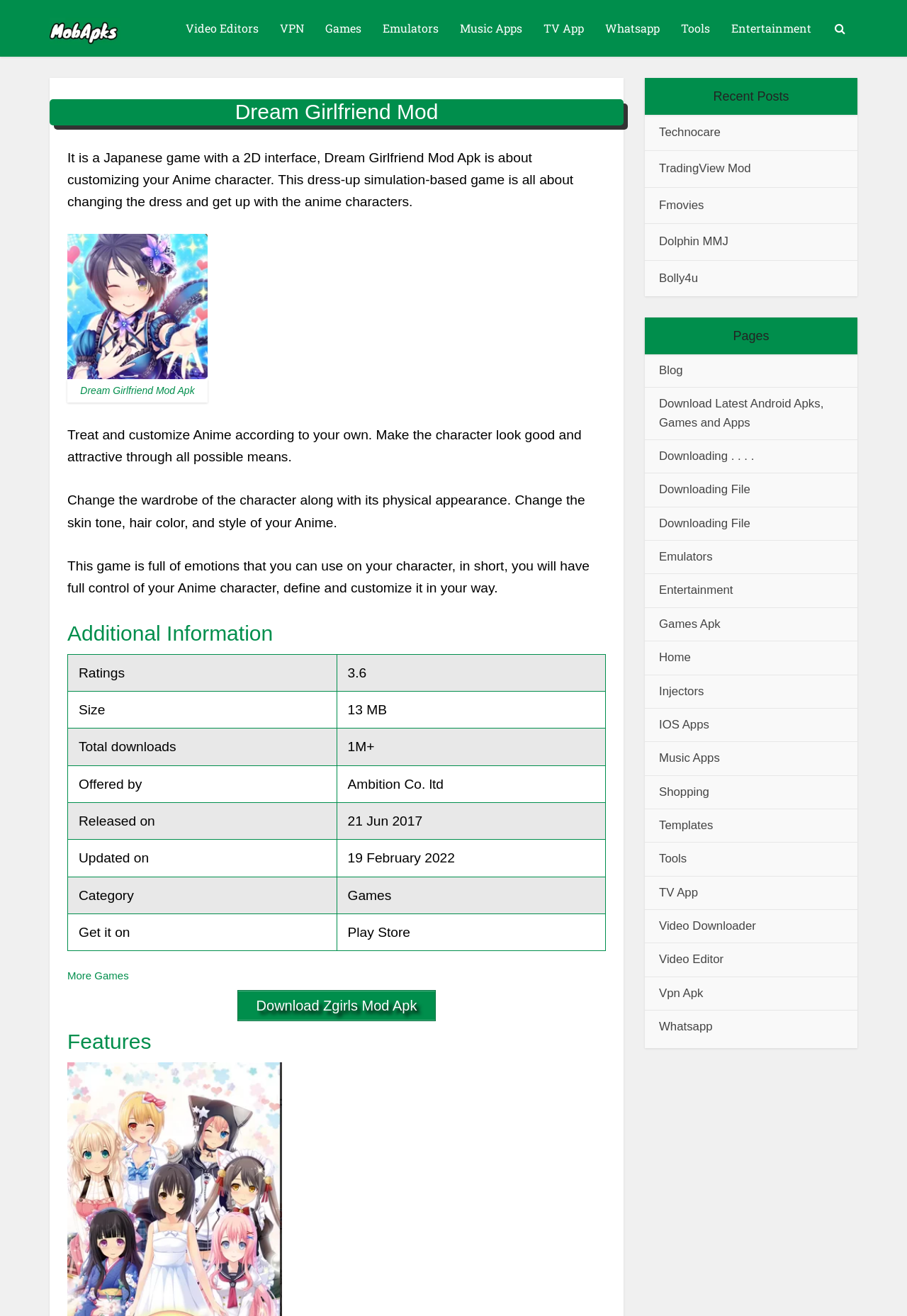Find the bounding box coordinates of the element to click in order to complete this instruction: "Visit Technocare". The bounding box coordinates must be four float numbers between 0 and 1, denoted as [left, top, right, bottom].

[0.727, 0.095, 0.794, 0.106]